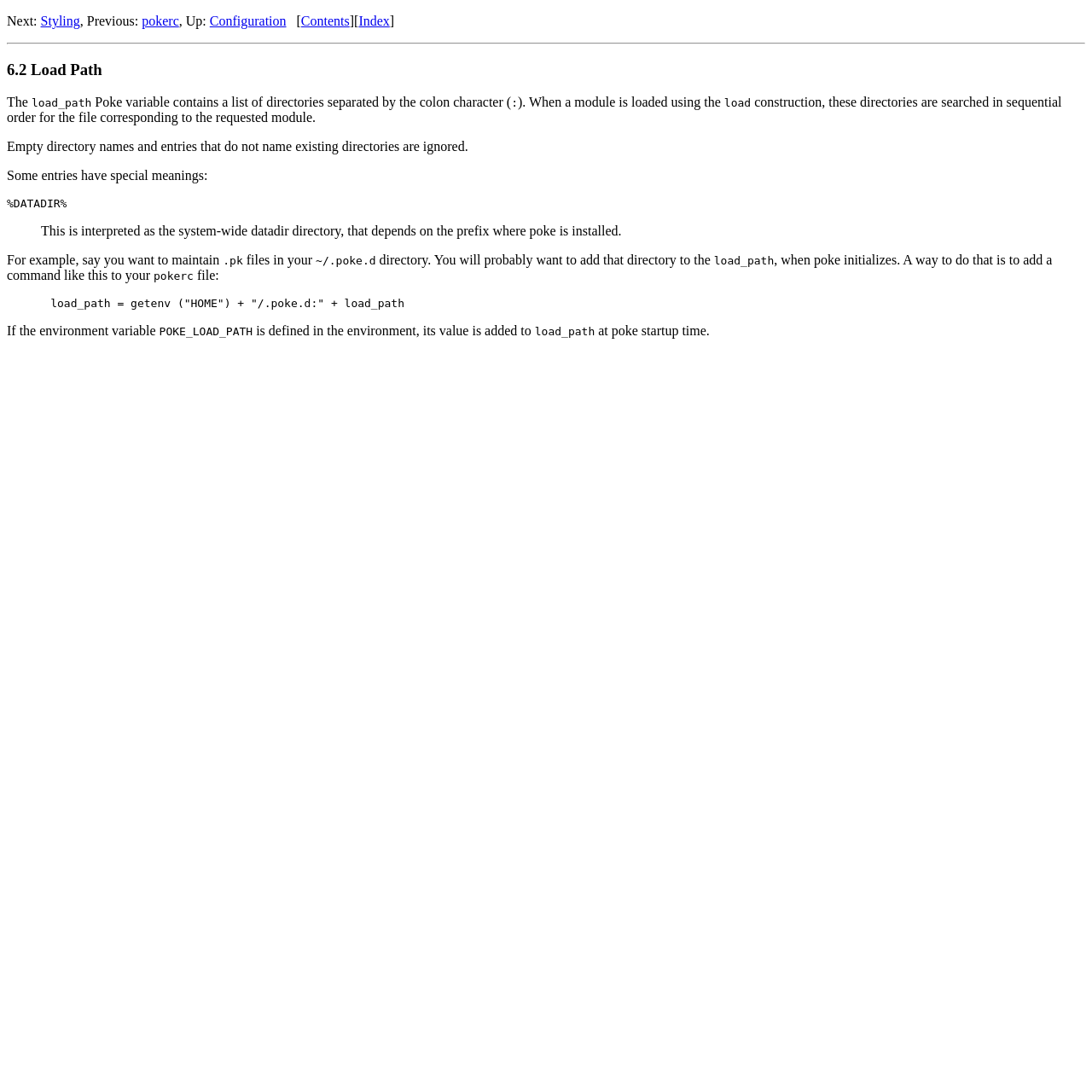What is the special meaning of %DATADIR% in the load_path?
Based on the image, provide your answer in one word or phrase.

System-wide datadir directory